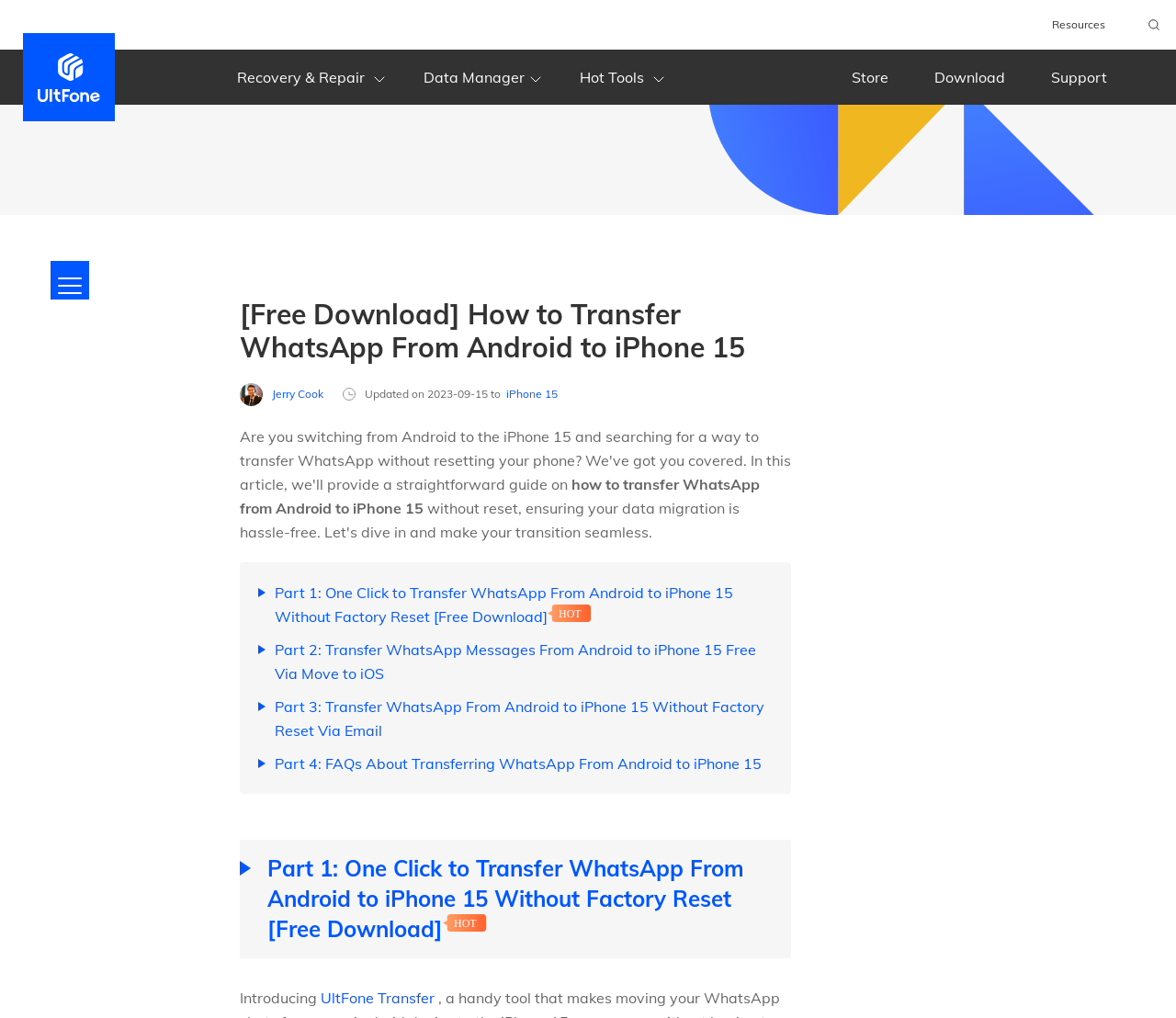Refer to the image and provide an in-depth answer to the question:
How many parts are there in the WhatsApp transfer guide?

The guide is divided into four parts, which are listed as links below the main heading. The parts are labeled as Part 1, Part 2, Part 3, and Part 4, and each part has a brief description.